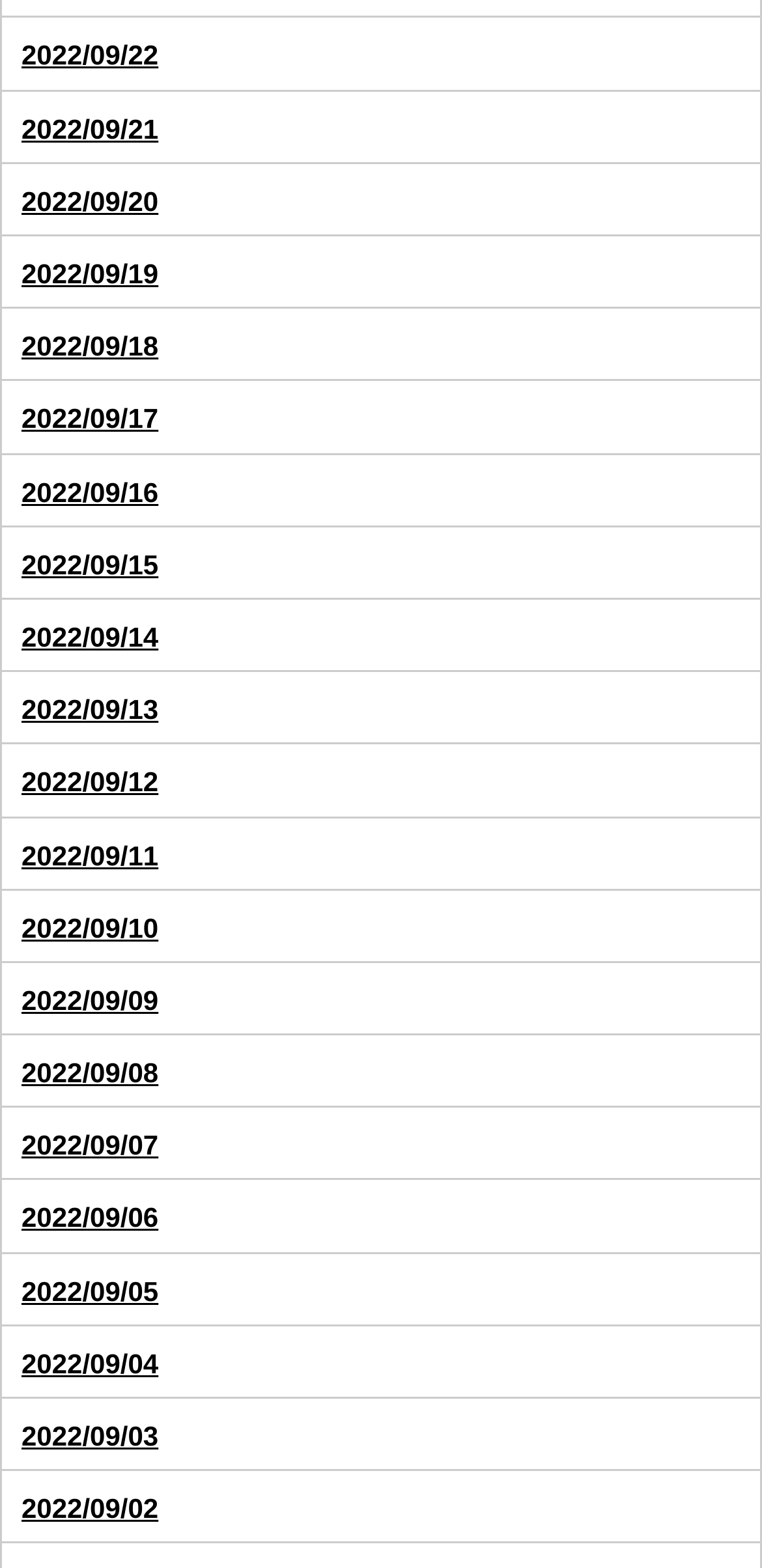Determine the bounding box for the described UI element: "2022/09/13".

[0.003, 0.429, 0.997, 0.474]